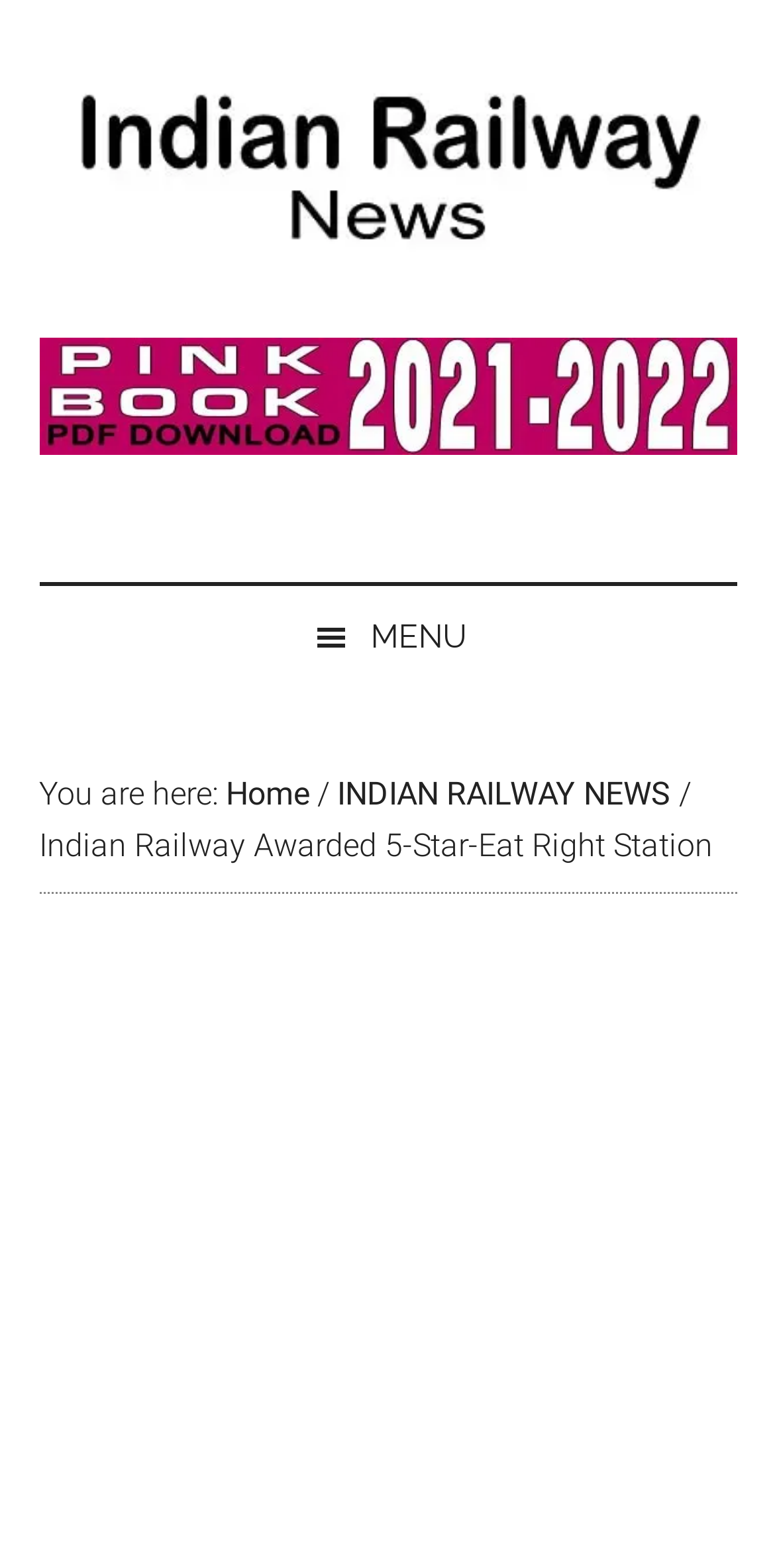Please answer the following question using a single word or phrase: 
What is the current page in the breadcrumb?

Indian Railway Awarded 5-Star-Eat Right Station